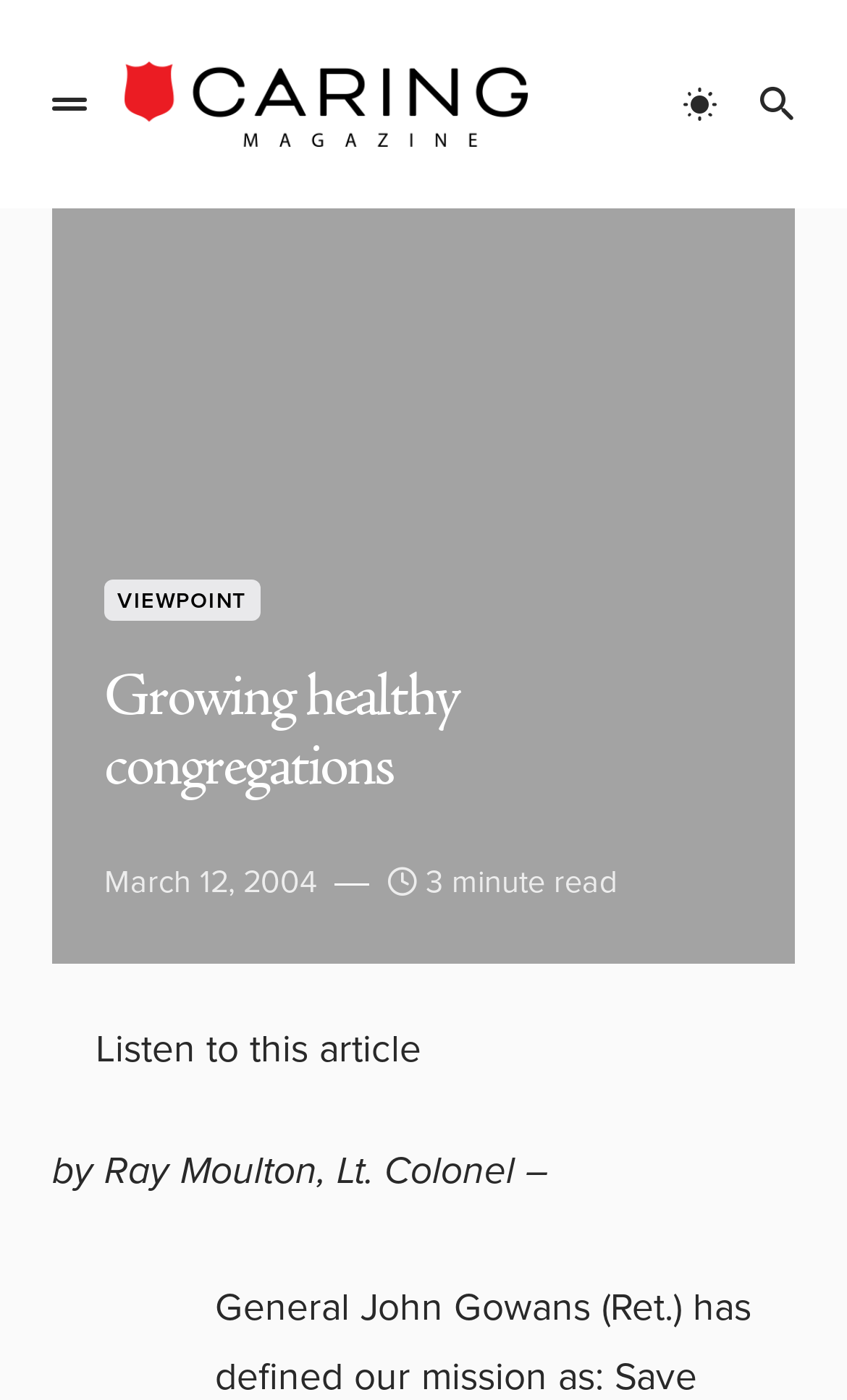Explain the webpage's layout and main content in detail.

The webpage is about "Growing healthy congregations" and features an article with a title that matches the meta description. At the top left, there is a button with no text, followed by a link to "Caring Magazine" that includes an image with the same name. On the top right, there are two more buttons with icons '\ue92d' and '\ue92c'.

Below the top section, there is a large figure that spans most of the width of the page. Within this figure, there is a link to "VIEWPOINT" on the left, and a heading that reads "Growing healthy congregations" that takes up most of the width. 

Underneath the heading, there is a date "March 12, 2004" on the left, and a text "3 minute read" on the right. Further down, there is a text "Listen to this article" on the left, and an author credit "by Ray Moulton, Lt. Colonel –" on the left as well.